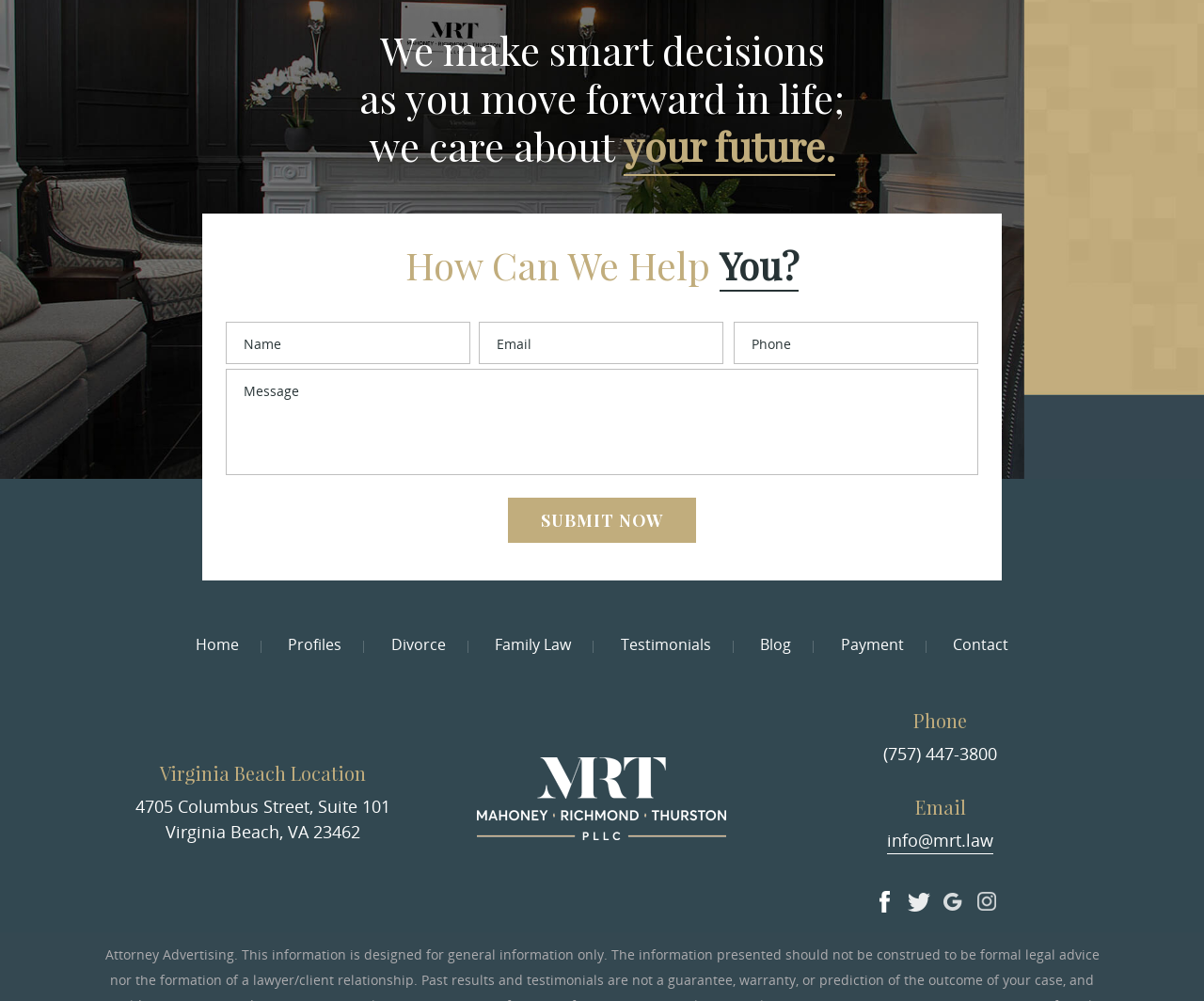Could you provide the bounding box coordinates for the portion of the screen to click to complete this instruction: "View the Virginia Beach Location"?

[0.105, 0.758, 0.332, 0.786]